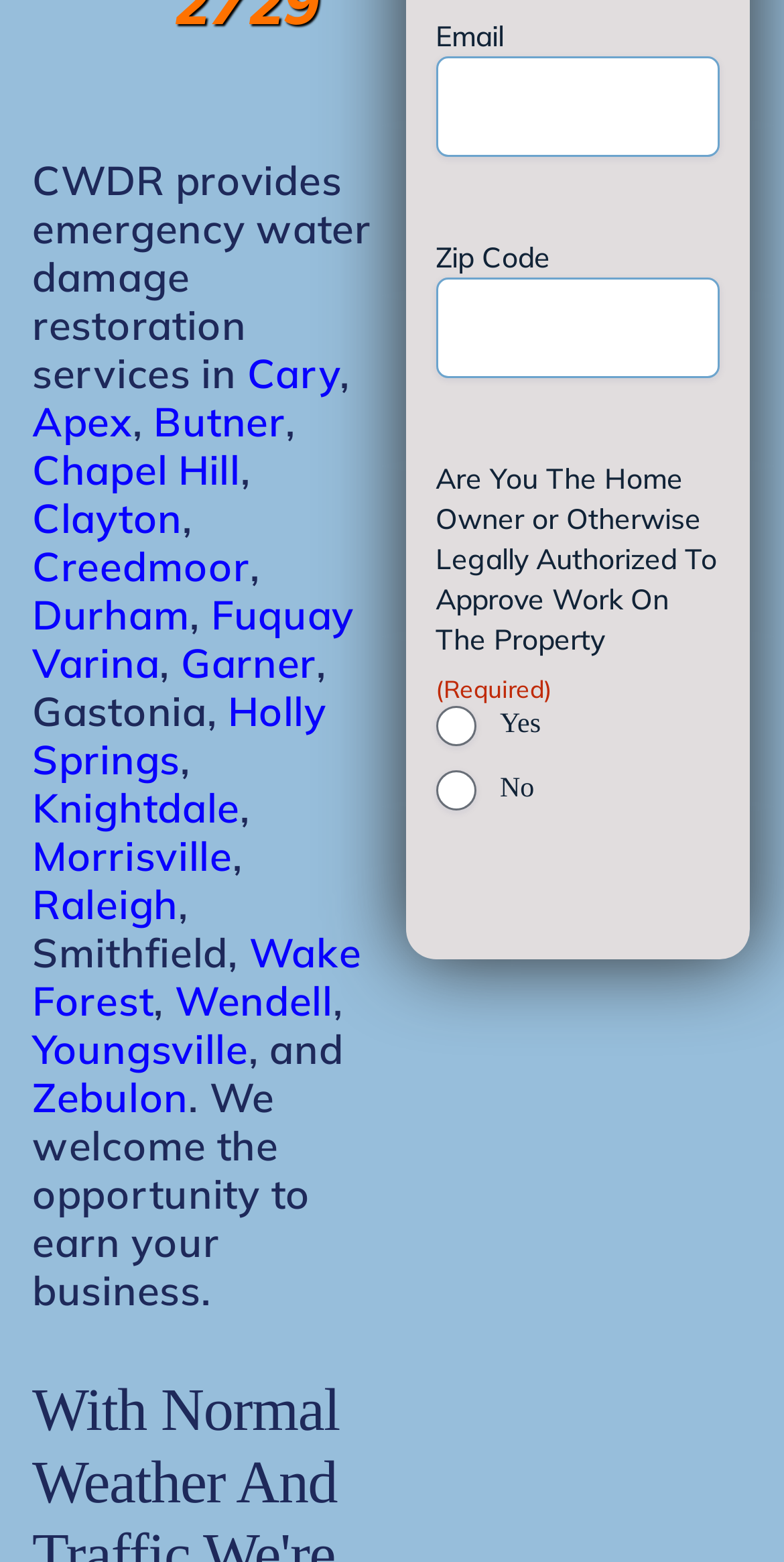Find the bounding box coordinates for the area that should be clicked to accomplish the instruction: "Enter zip code".

[0.555, 0.177, 0.918, 0.242]